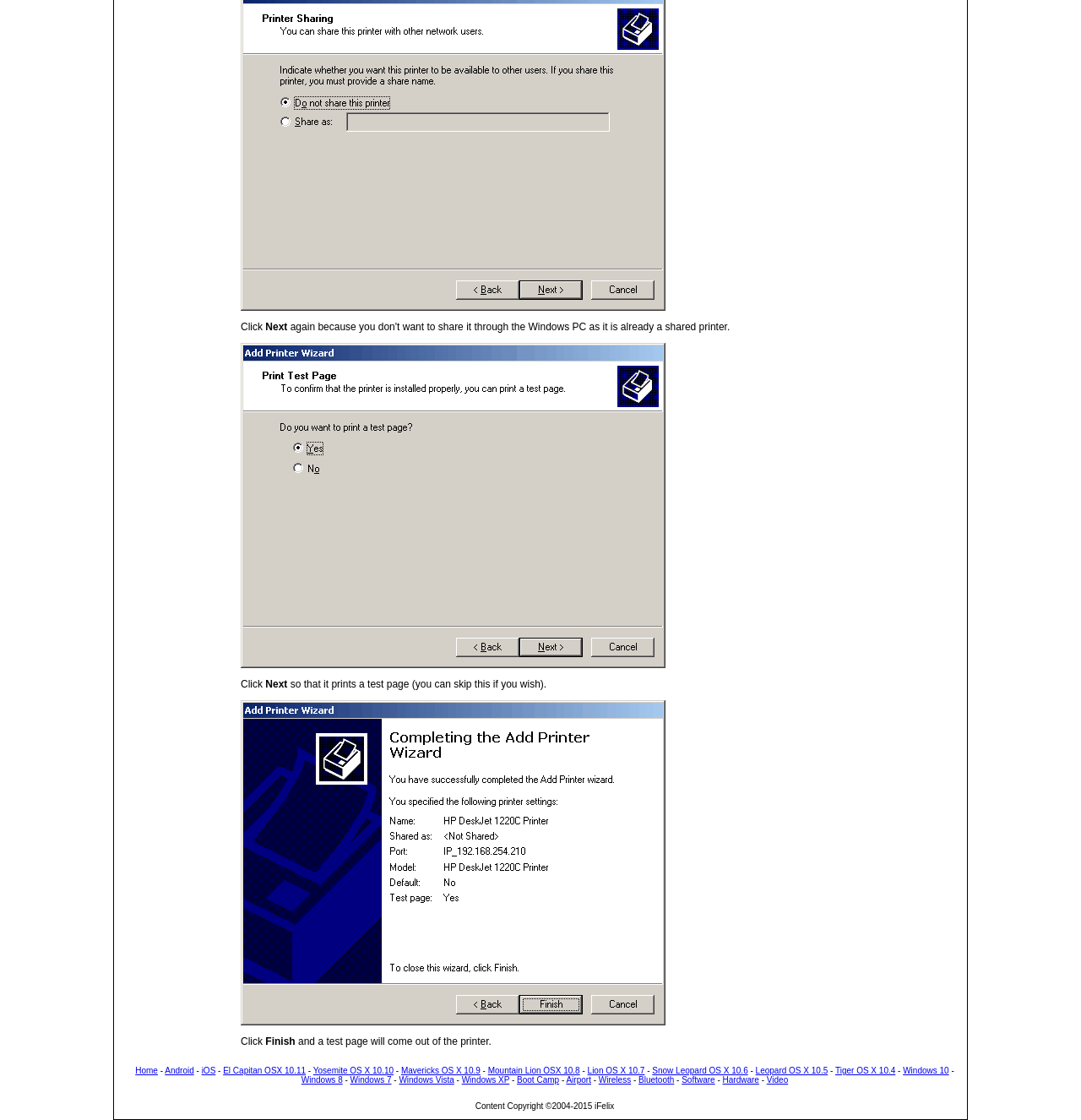Using the information shown in the image, answer the question with as much detail as possible: What is the purpose of clicking 'Finish'?

The 'Finish' button is likely part of a process to get a test page, as indicated by the text 'and a test page will come out of the printer' next to the 'Finish' button.